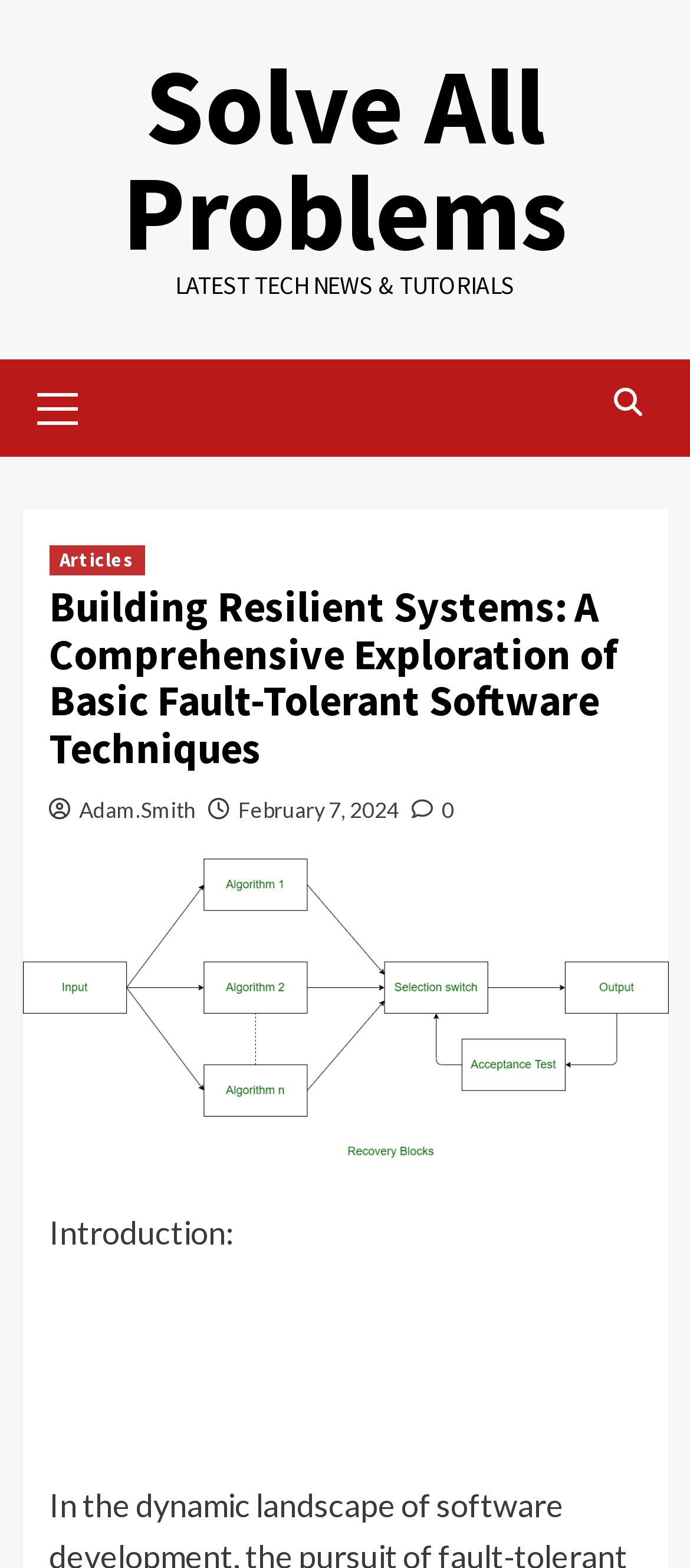Locate the bounding box coordinates of the UI element described by: "title="Search"". Provide the coordinates as four float numbers between 0 and 1, formatted as [left, top, right, bottom].

[0.878, 0.238, 0.942, 0.278]